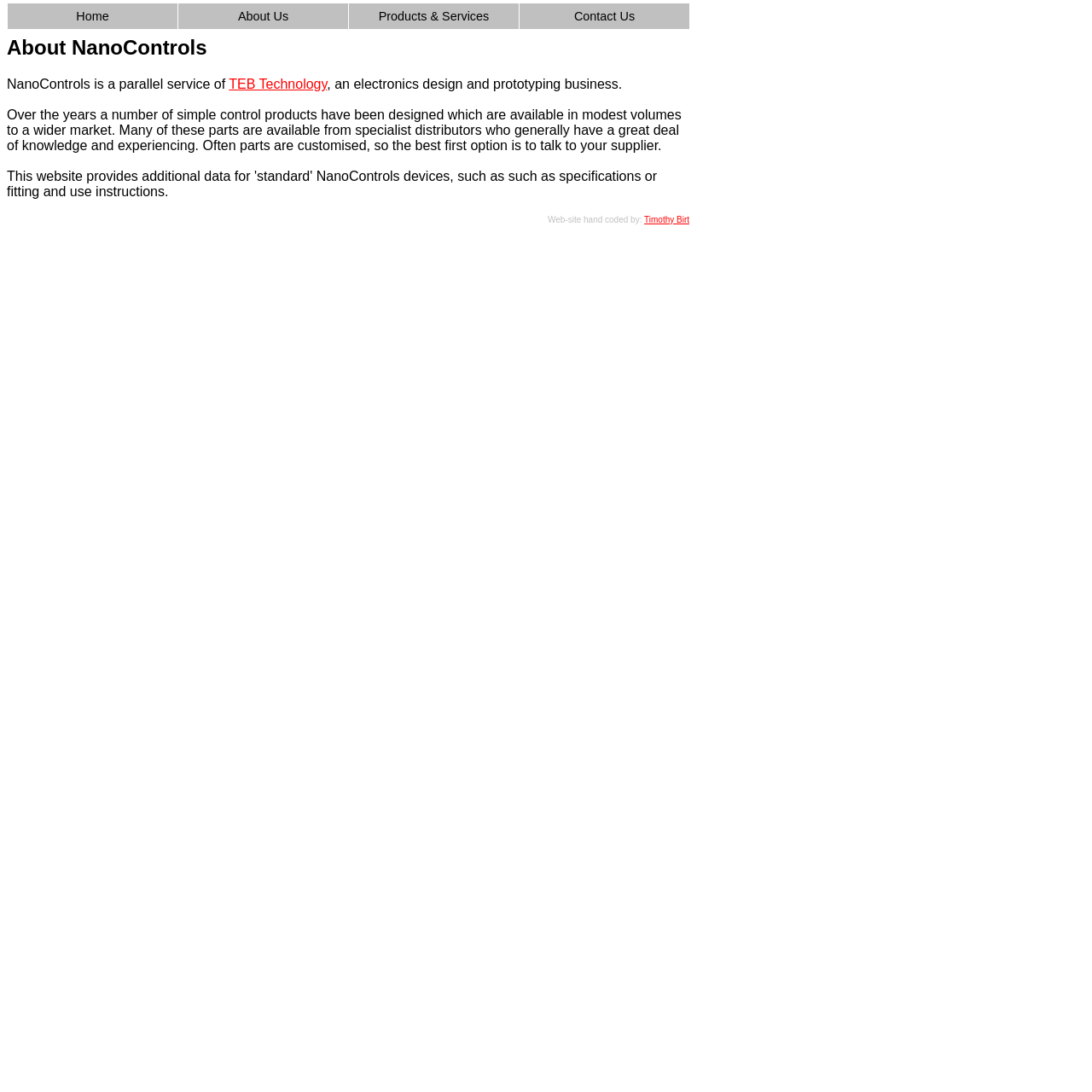Show the bounding box coordinates for the HTML element described as: "Home".

[0.006, 0.003, 0.162, 0.027]